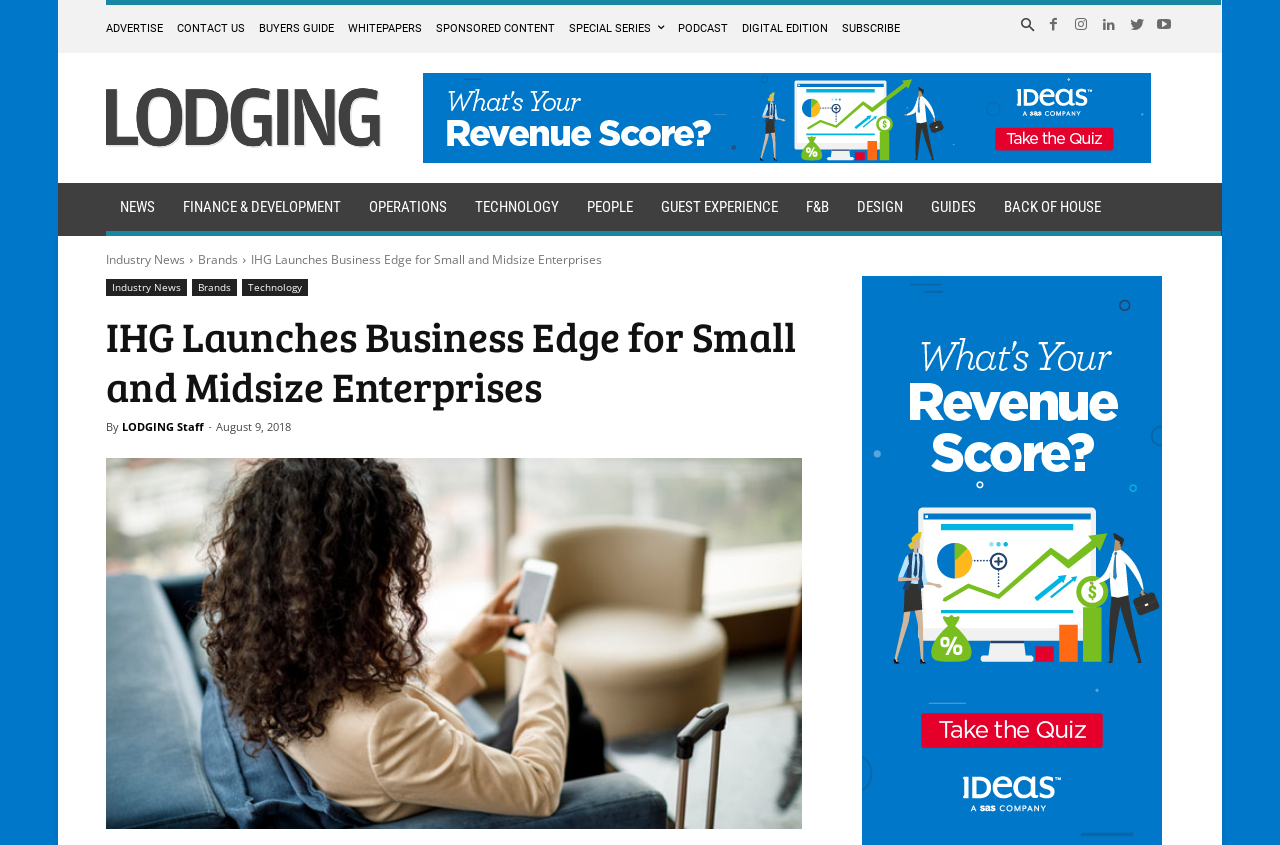Could you locate the bounding box coordinates for the section that should be clicked to accomplish this task: "Read the latest news".

[0.083, 0.217, 0.132, 0.273]